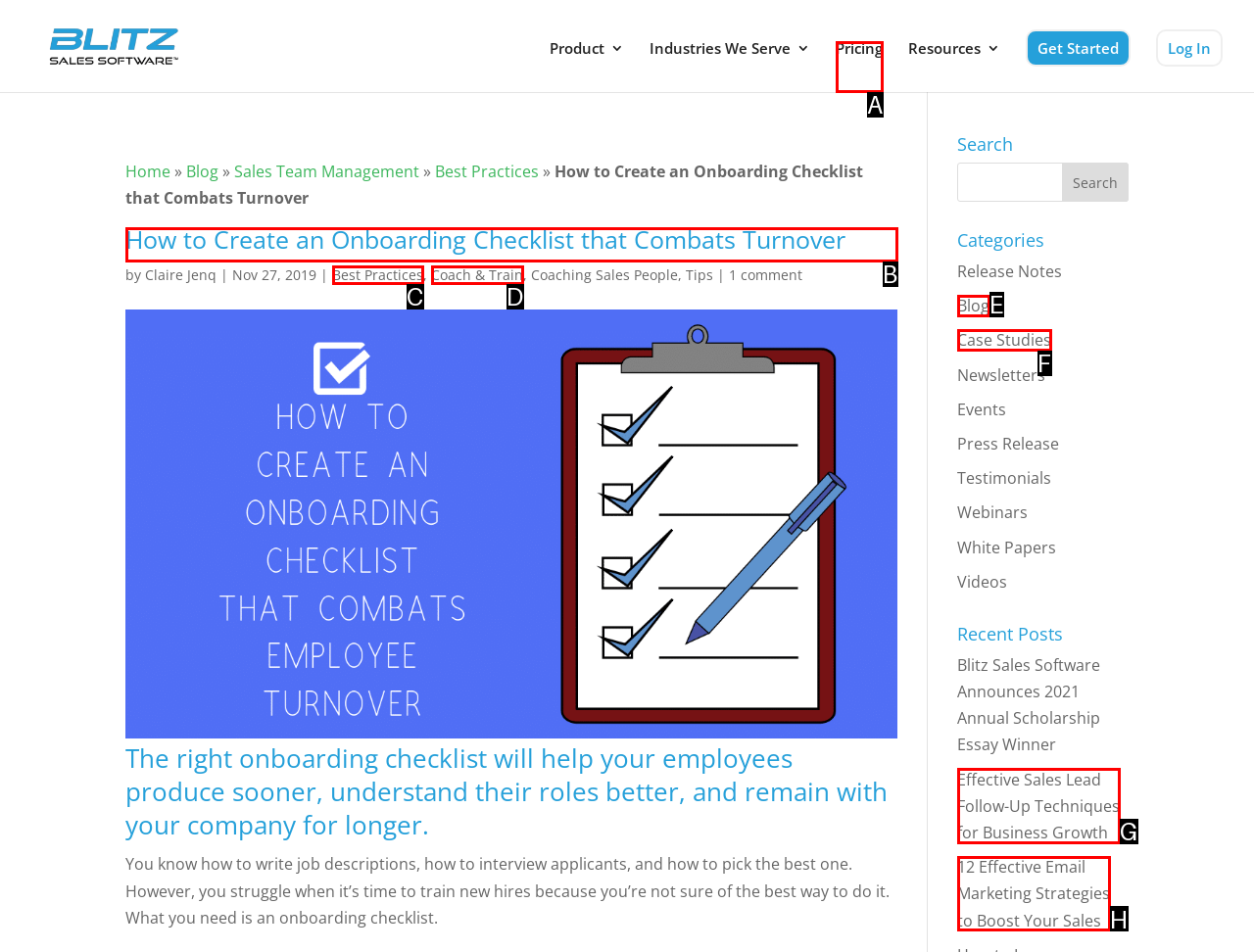Point out the correct UI element to click to carry out this instruction: Read the 'How to Create an Onboarding Checklist that Combats Turnover' article
Answer with the letter of the chosen option from the provided choices directly.

B